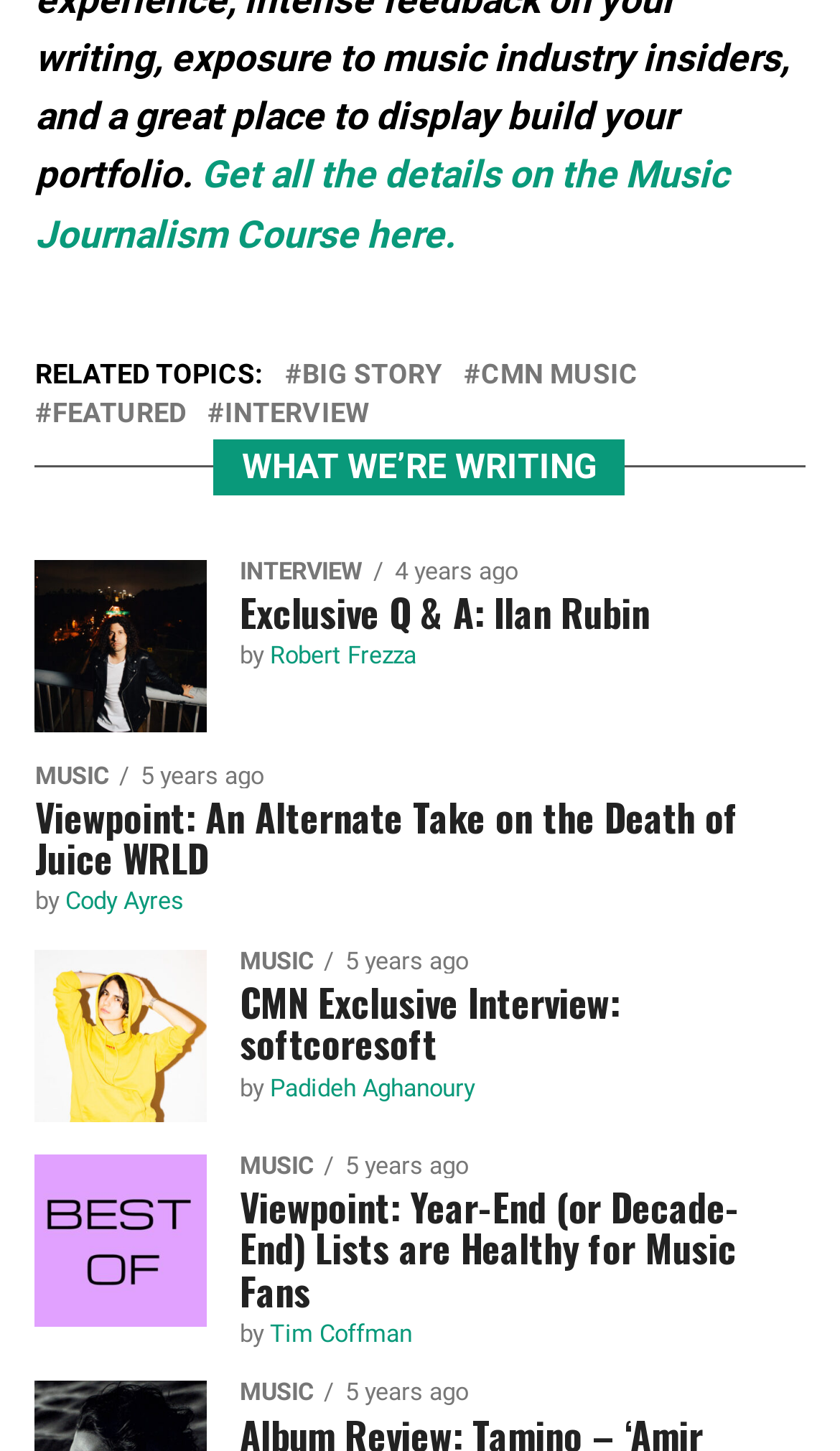Using the given description, provide the bounding box coordinates formatted as (top-left x, top-left y, bottom-right x, bottom-right y), with all values being floating point numbers between 0 and 1. Description: CMN Music

[0.572, 0.249, 0.76, 0.268]